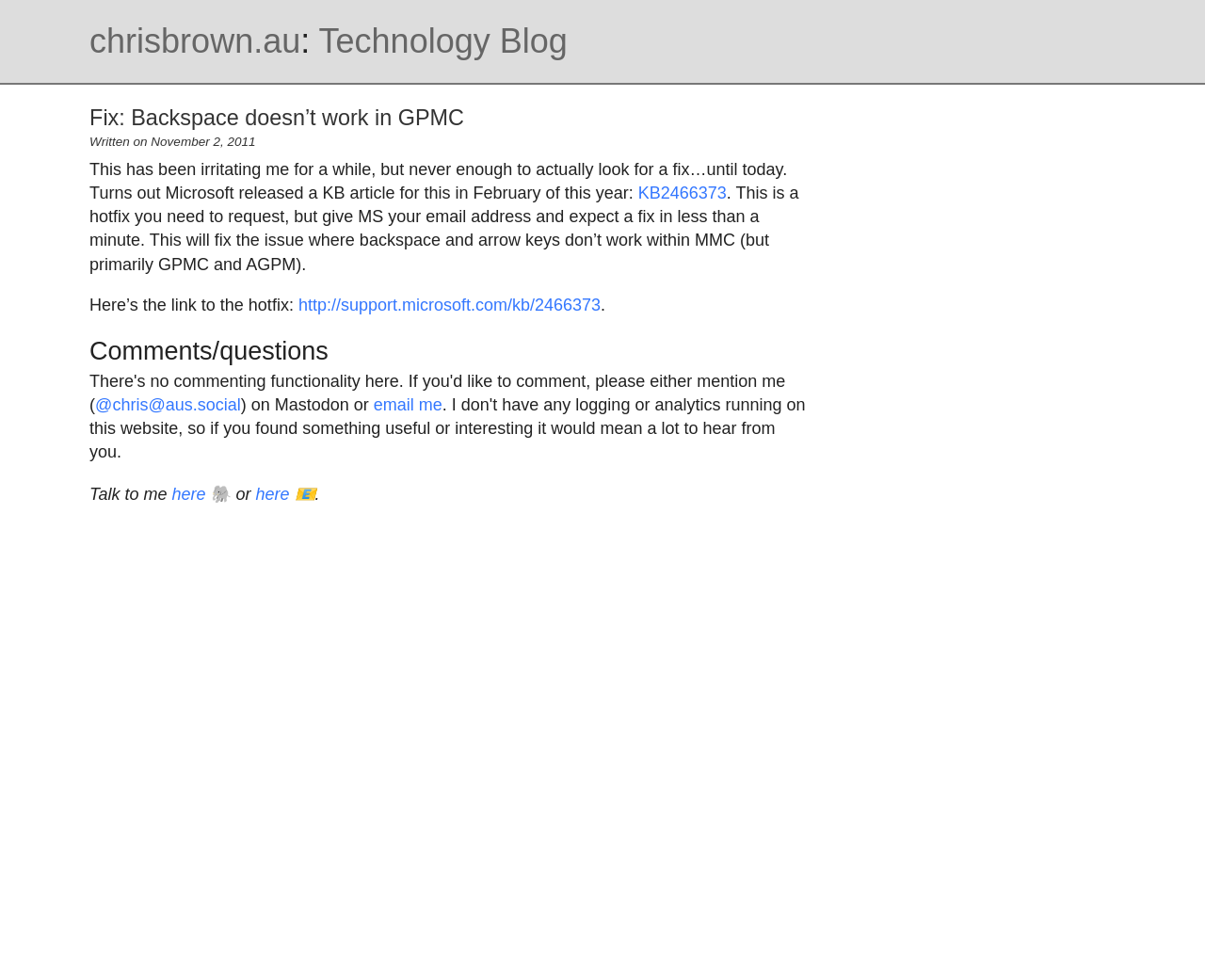Extract the main title from the webpage and generate its text.

chrisbrown.au: Technology Blog